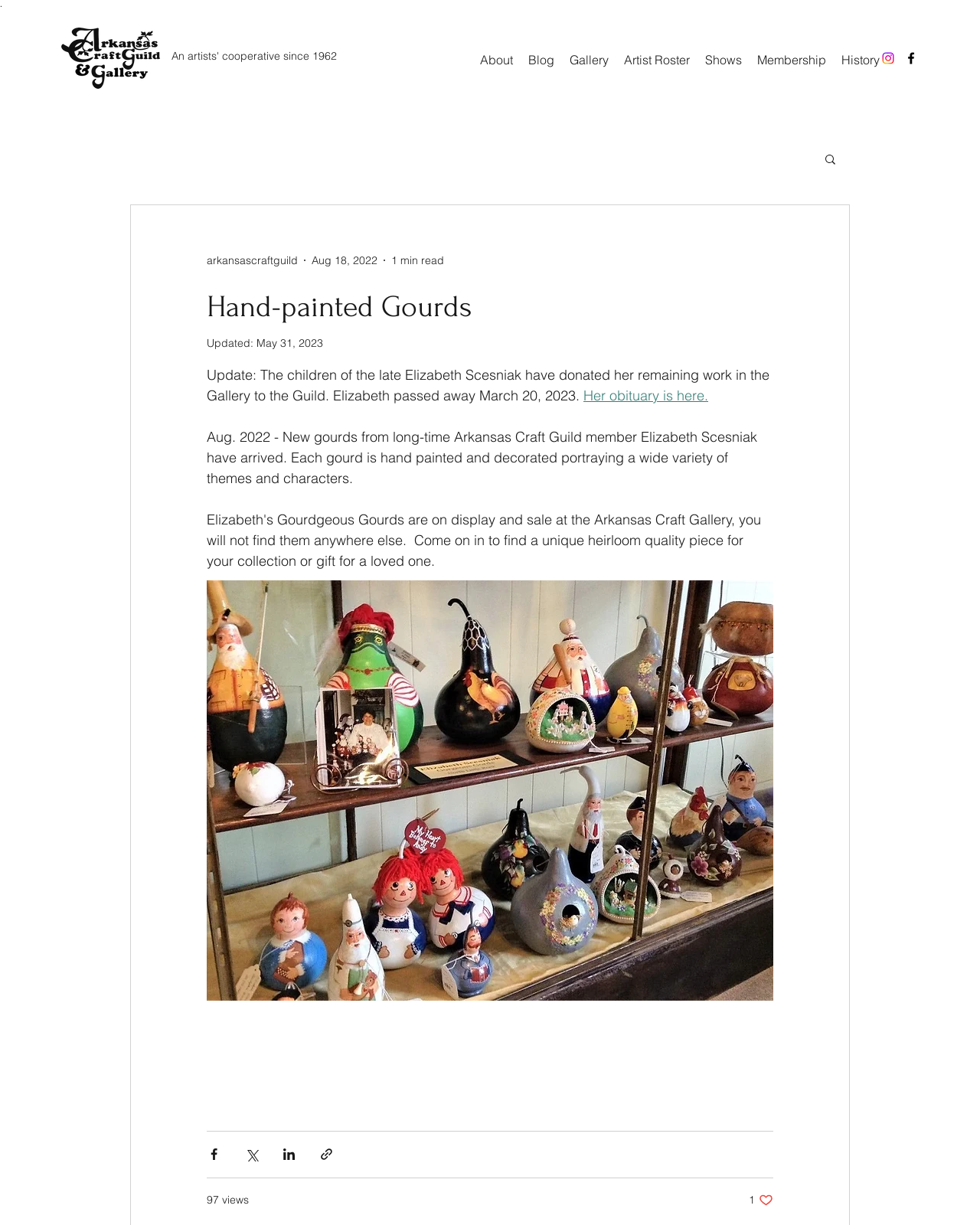How many views does the post have?
Utilize the information in the image to give a detailed answer to the question.

The answer can be found at the bottom of the webpage, where it is stated that '97 views'.